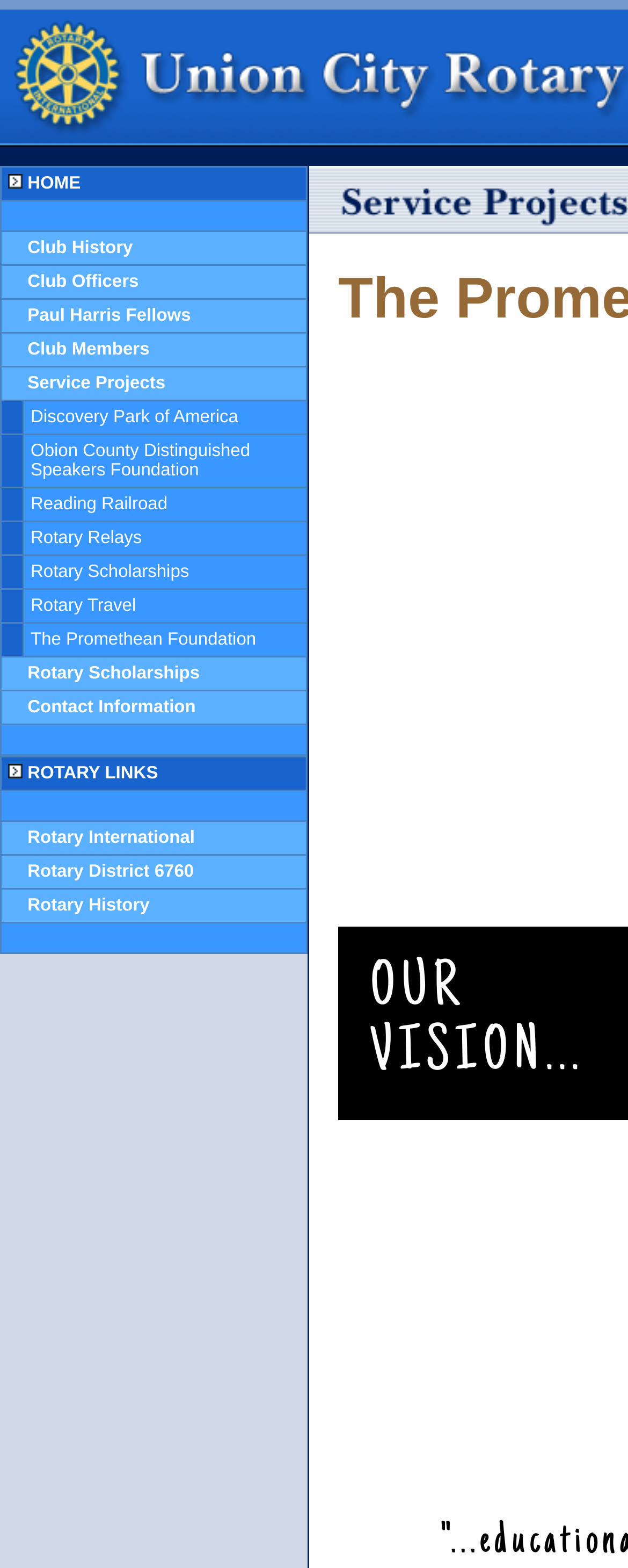Please use the details from the image to answer the following question comprehensively:
How many rows are in the main table?

There are 13 rows in the main table, which contains menu items and service projects. Each row has a gridcell with an image and a link.